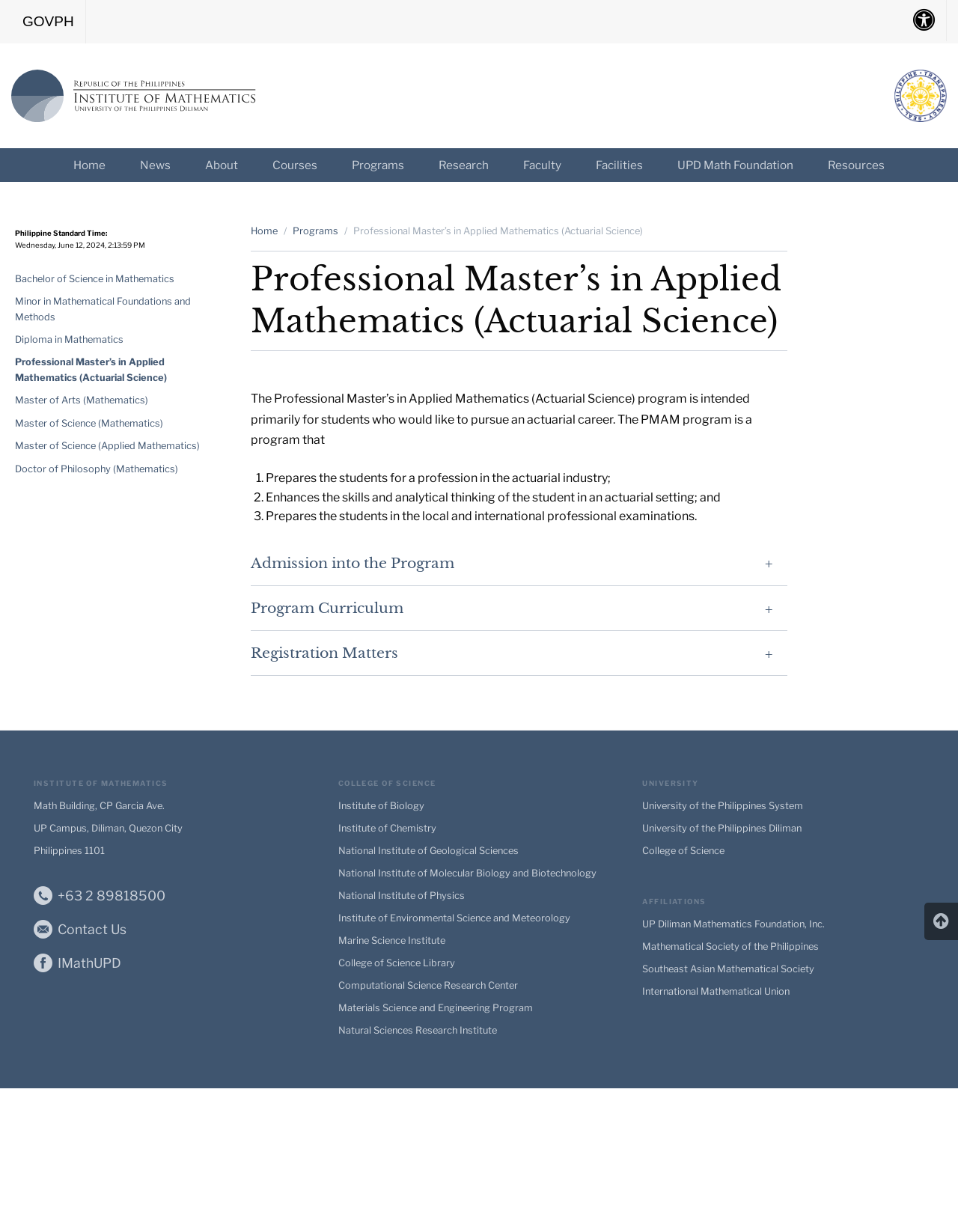Pinpoint the bounding box coordinates of the area that should be clicked to complete the following instruction: "Click Apply Now For Free". The coordinates must be given as four float numbers between 0 and 1, i.e., [left, top, right, bottom].

None